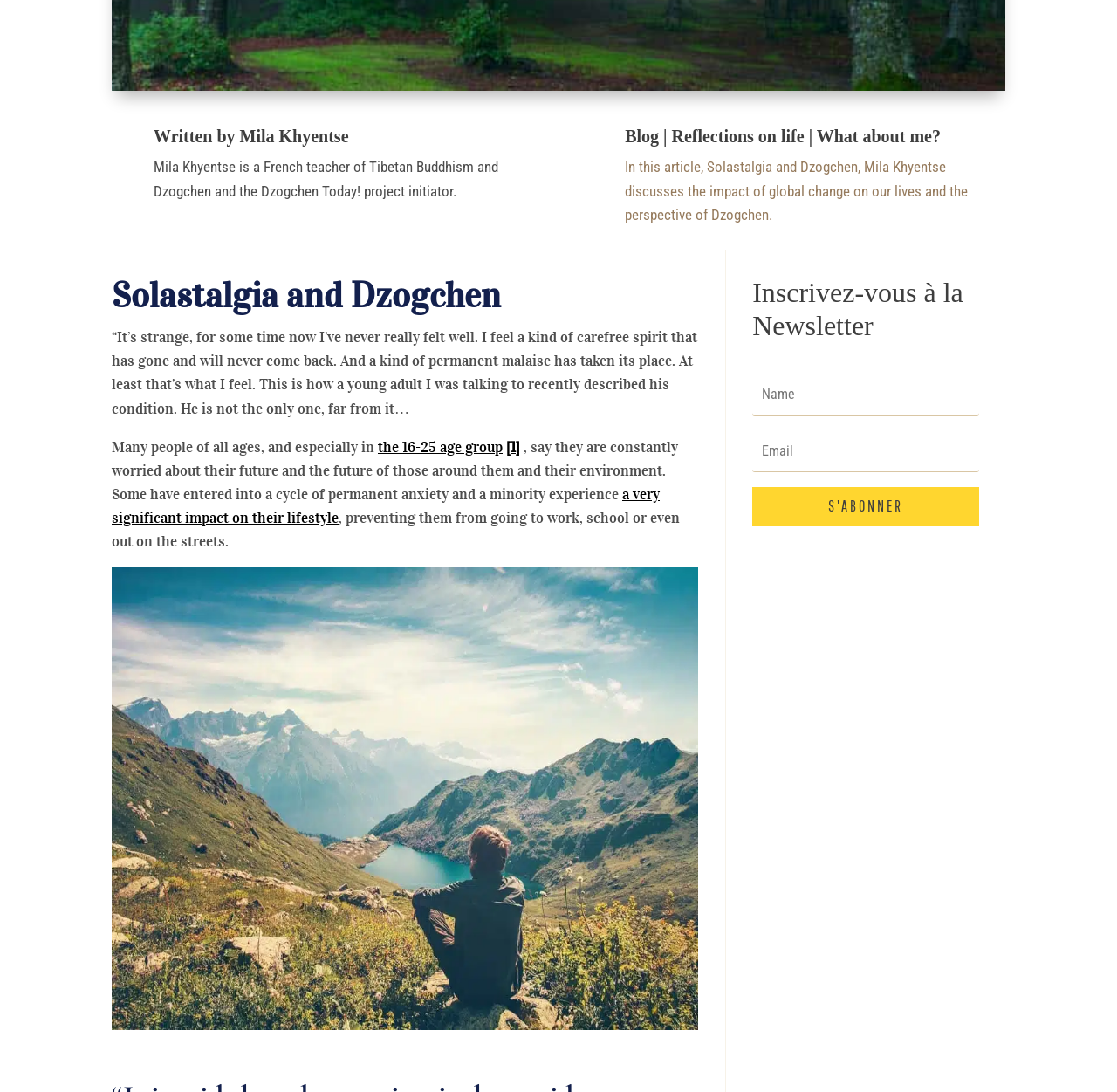Please find the bounding box coordinates (top-left x, top-left y, bottom-right x, bottom-right y) in the screenshot for the UI element described as follows: Libertarian Fail on Birth Control

None